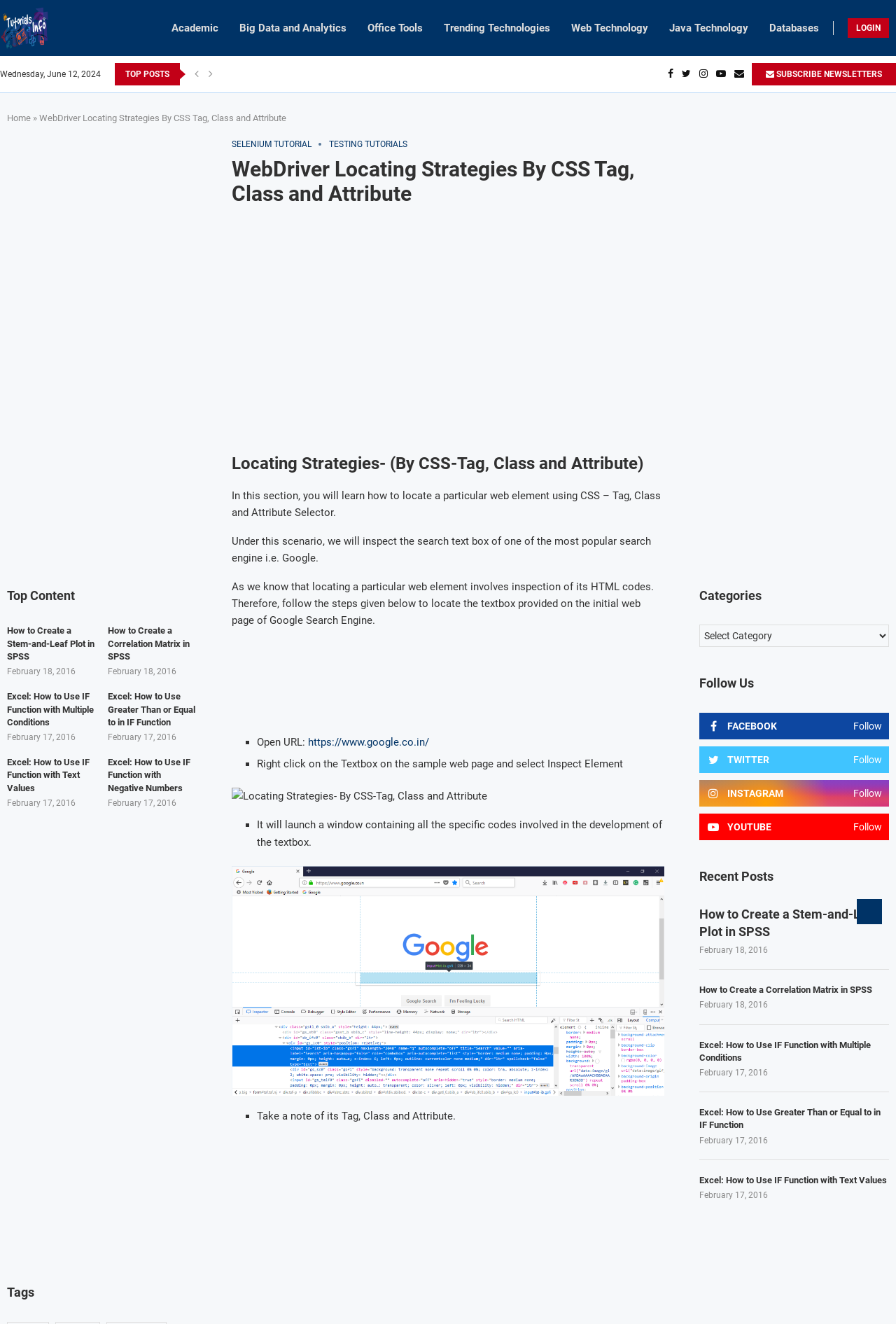Can you find the bounding box coordinates for the UI element given this description: "alt="Fishing Pants" title="Fishing Pants""? Provide the coordinates as four float numbers between 0 and 1: [left, top, right, bottom].

None